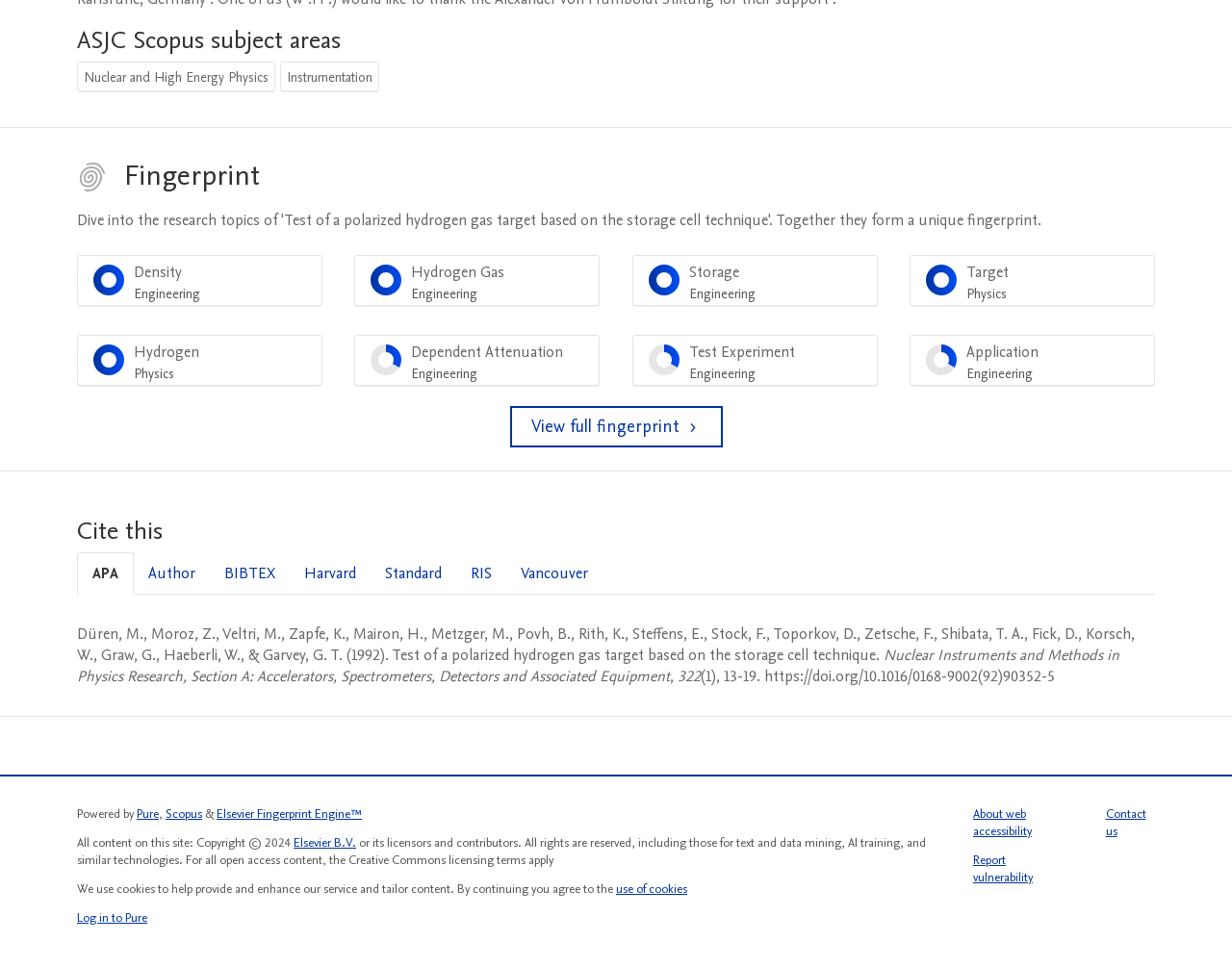What is the volume number of the journal?
Answer the question with detailed information derived from the image.

The volume number of the journal can be determined by looking at the StaticText '322' which is part of the tabpanel 'APA' and appears to be the volume number of the journal.